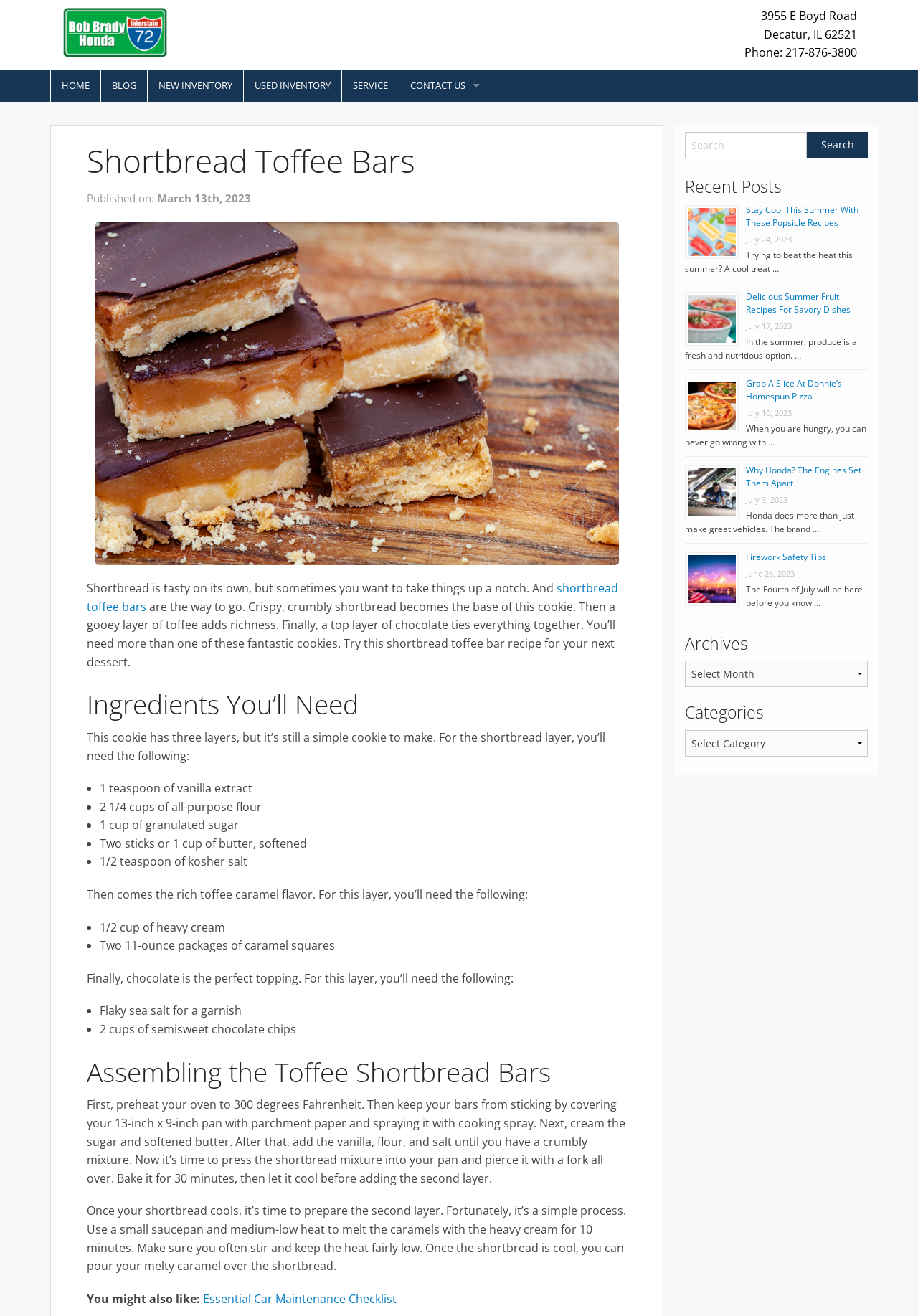What is the name of the recipe described on this webpage?
Analyze the image and provide a thorough answer to the question.

The webpage has a heading 'Shortbread Toffee Bars' which suggests that the recipe being described is for Shortbread Toffee Bars.